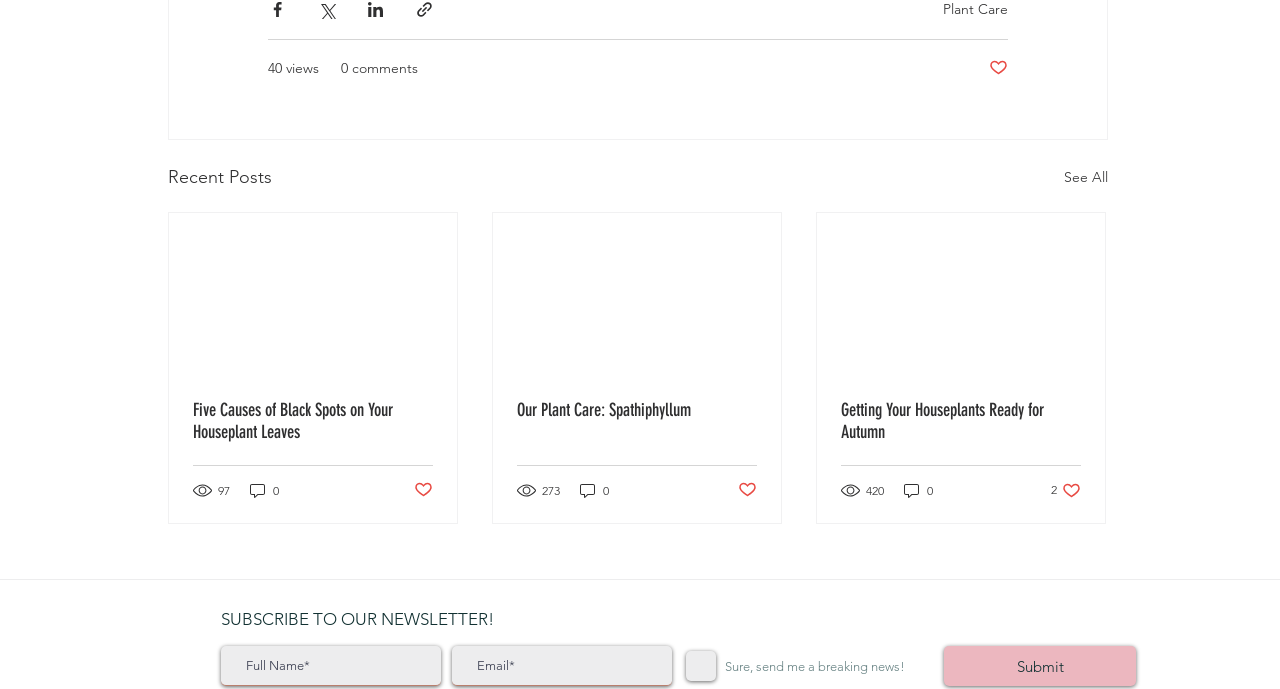Please identify the bounding box coordinates of where to click in order to follow the instruction: "Submit the newsletter subscription form".

[0.738, 0.938, 0.888, 0.996]